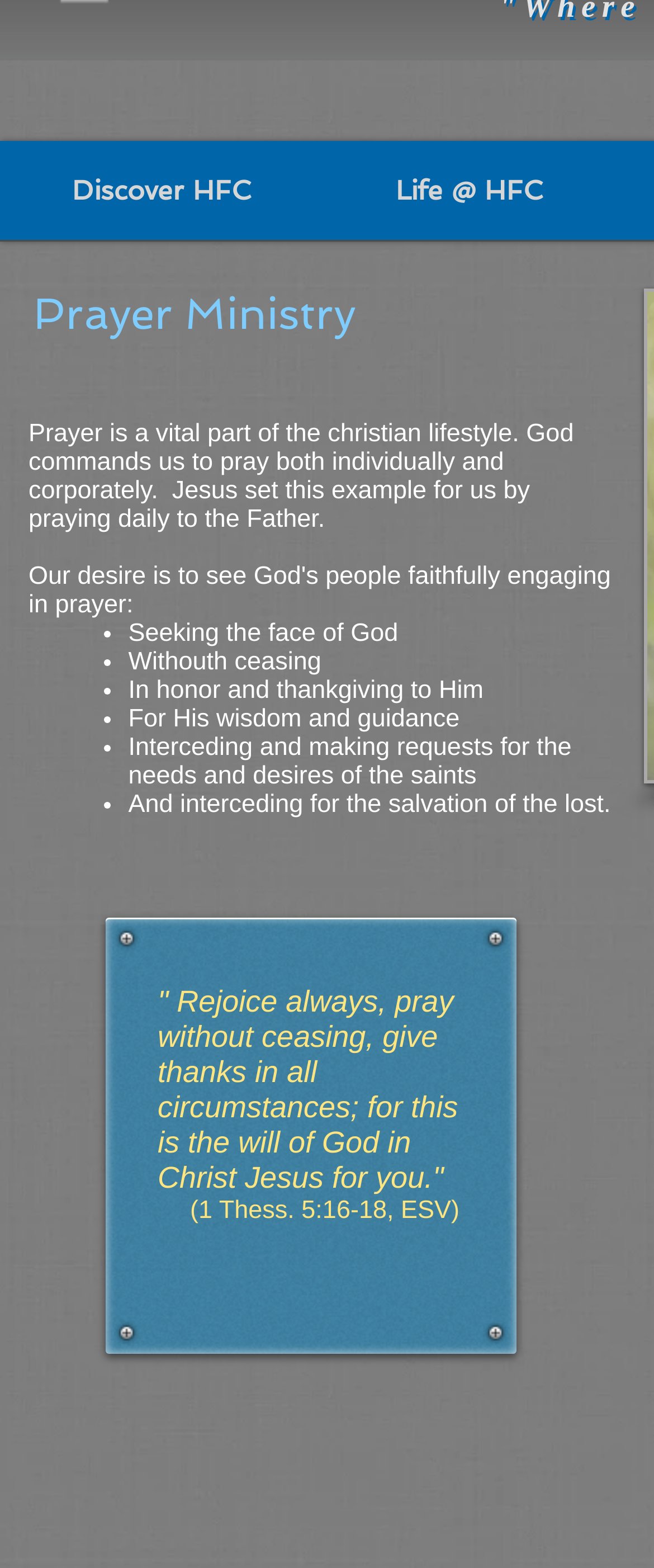Based on the element description: "Discover HFC", identify the bounding box coordinates for this UI element. The coordinates must be four float numbers between 0 and 1, listed as [left, top, right, bottom].

[0.0, 0.089, 0.495, 0.166]